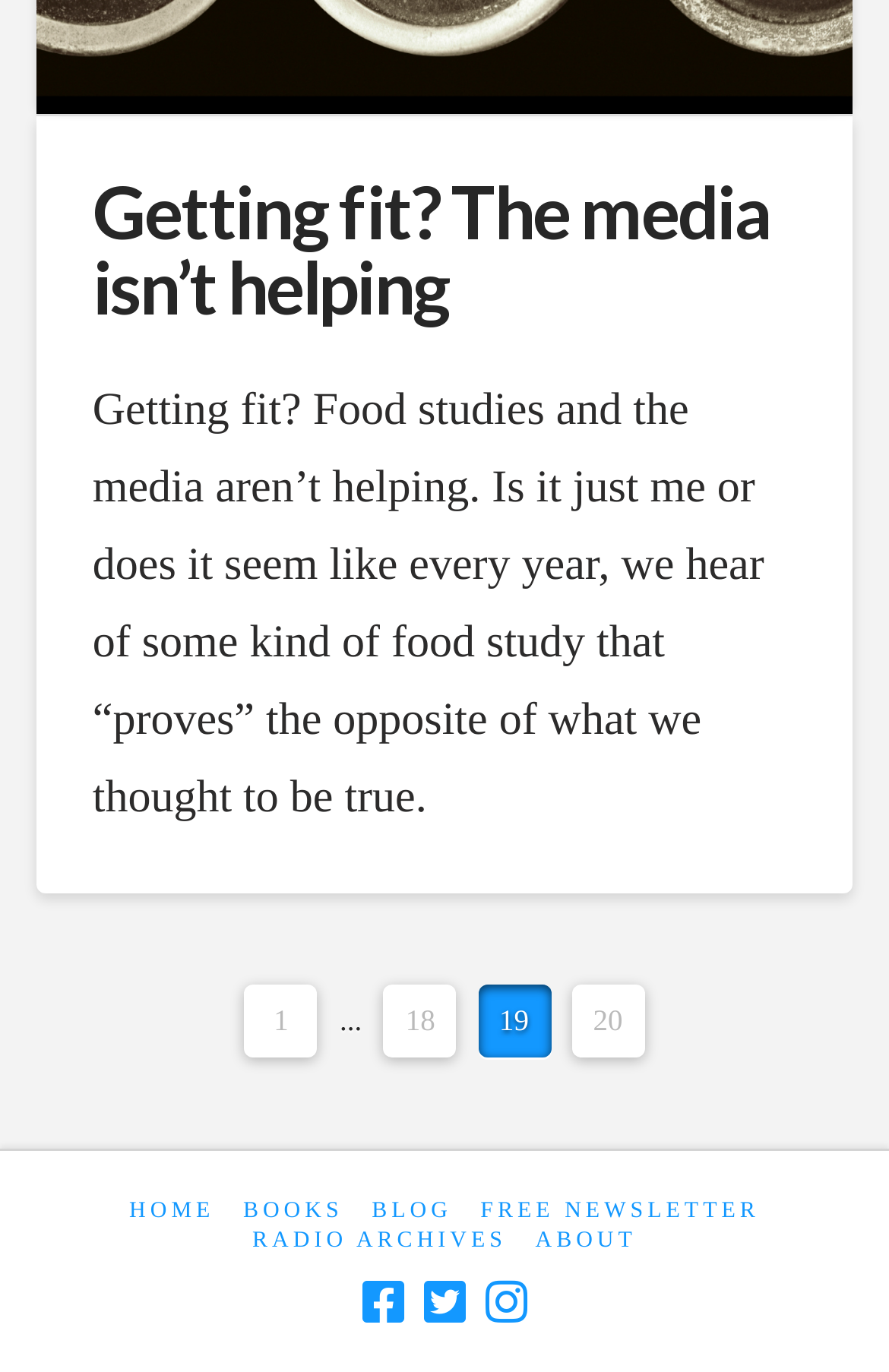Identify the coordinates of the bounding box for the element that must be clicked to accomplish the instruction: "subscribe to the newsletter".

[0.54, 0.872, 0.855, 0.894]